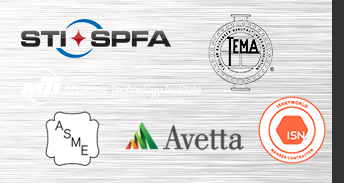Reply to the question below using a single word or brief phrase:
What is the purpose of TEMA?

Advancement of heat exchange technology